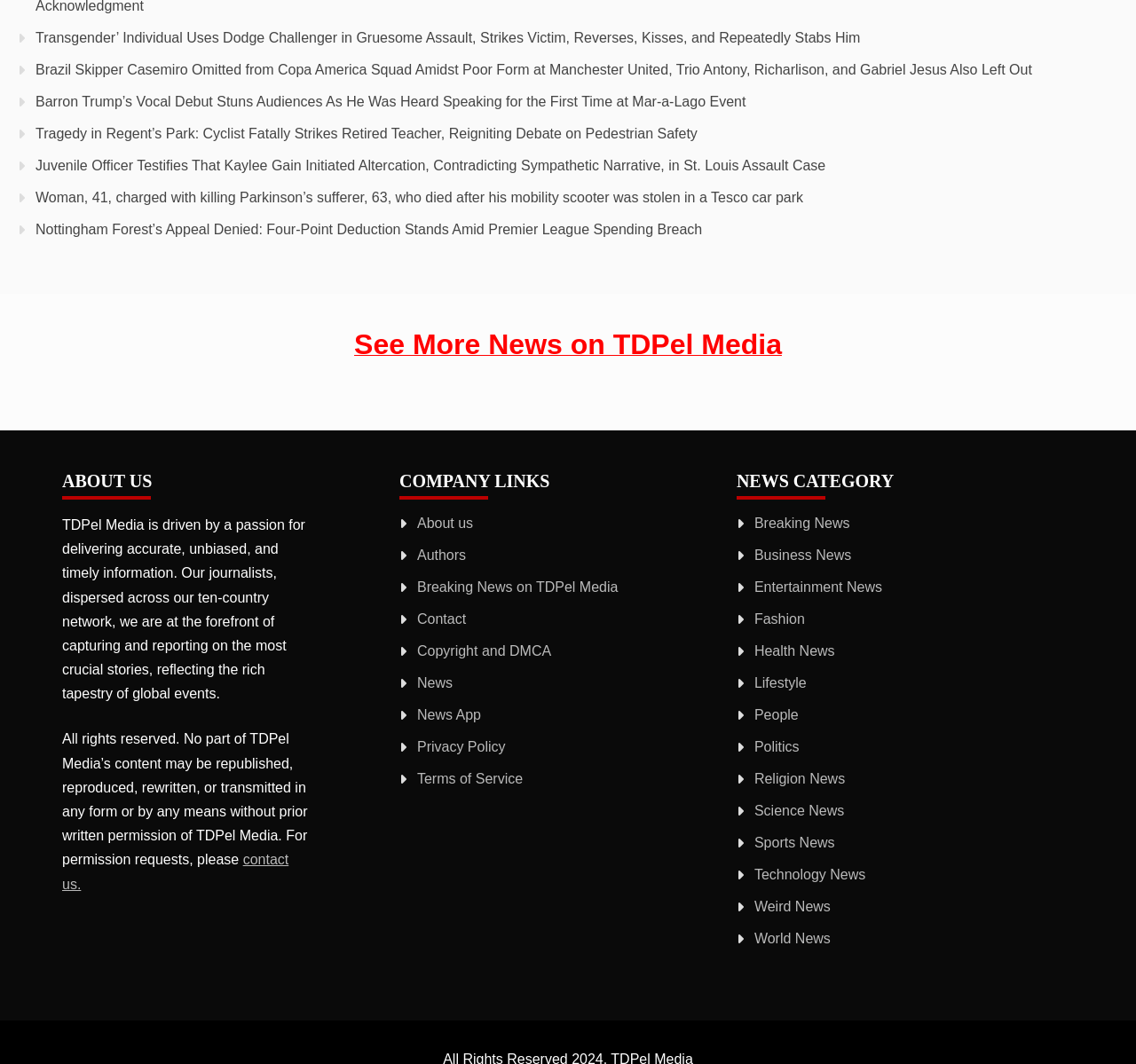Indicate the bounding box coordinates of the element that must be clicked to execute the instruction: "Read about Transgender Individual Uses Dodge Challenger in Gruesome Assault". The coordinates should be given as four float numbers between 0 and 1, i.e., [left, top, right, bottom].

[0.031, 0.028, 0.757, 0.042]